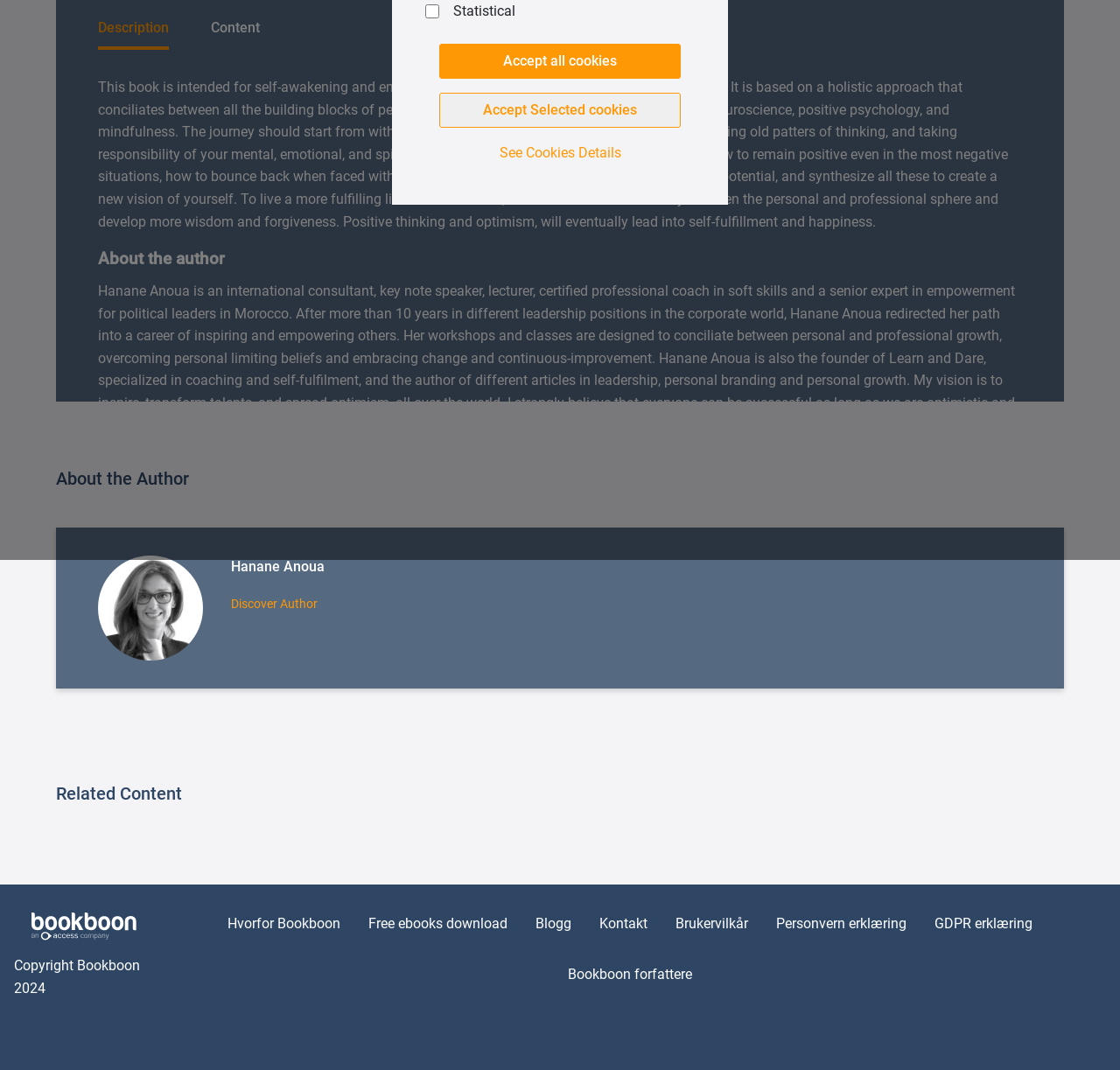Locate the bounding box of the UI element defined by this description: "See Cookies Details". The coordinates should be given as four float numbers between 0 and 1, formatted as [left, top, right, bottom].

[0.392, 0.133, 0.608, 0.154]